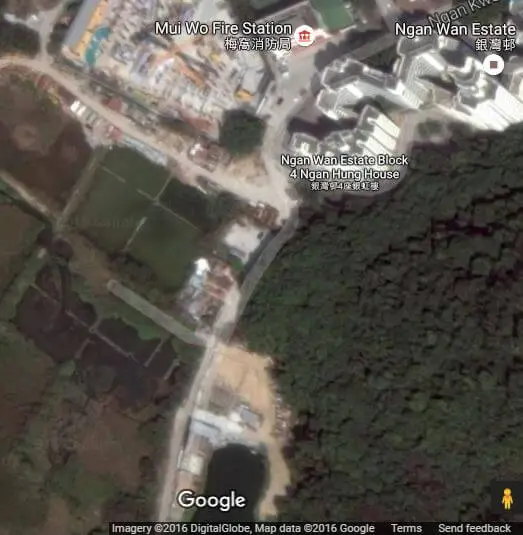Respond to the question below with a concise word or phrase:
What type of buildings are located near the Mui Wo Fire Station?

Residential buildings